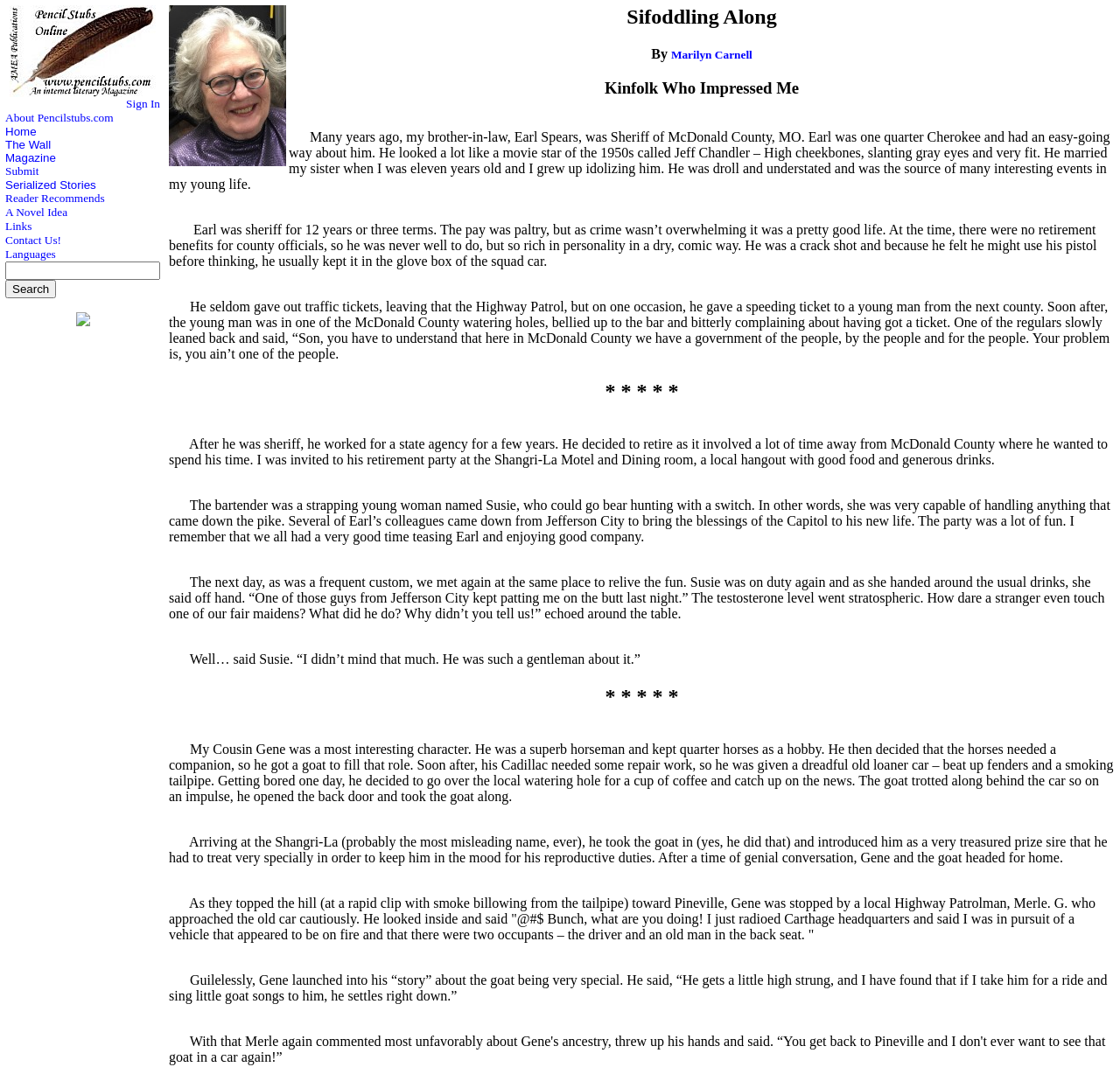What is Earl's occupation?
Refer to the image and respond with a one-word or short-phrase answer.

Sheriff